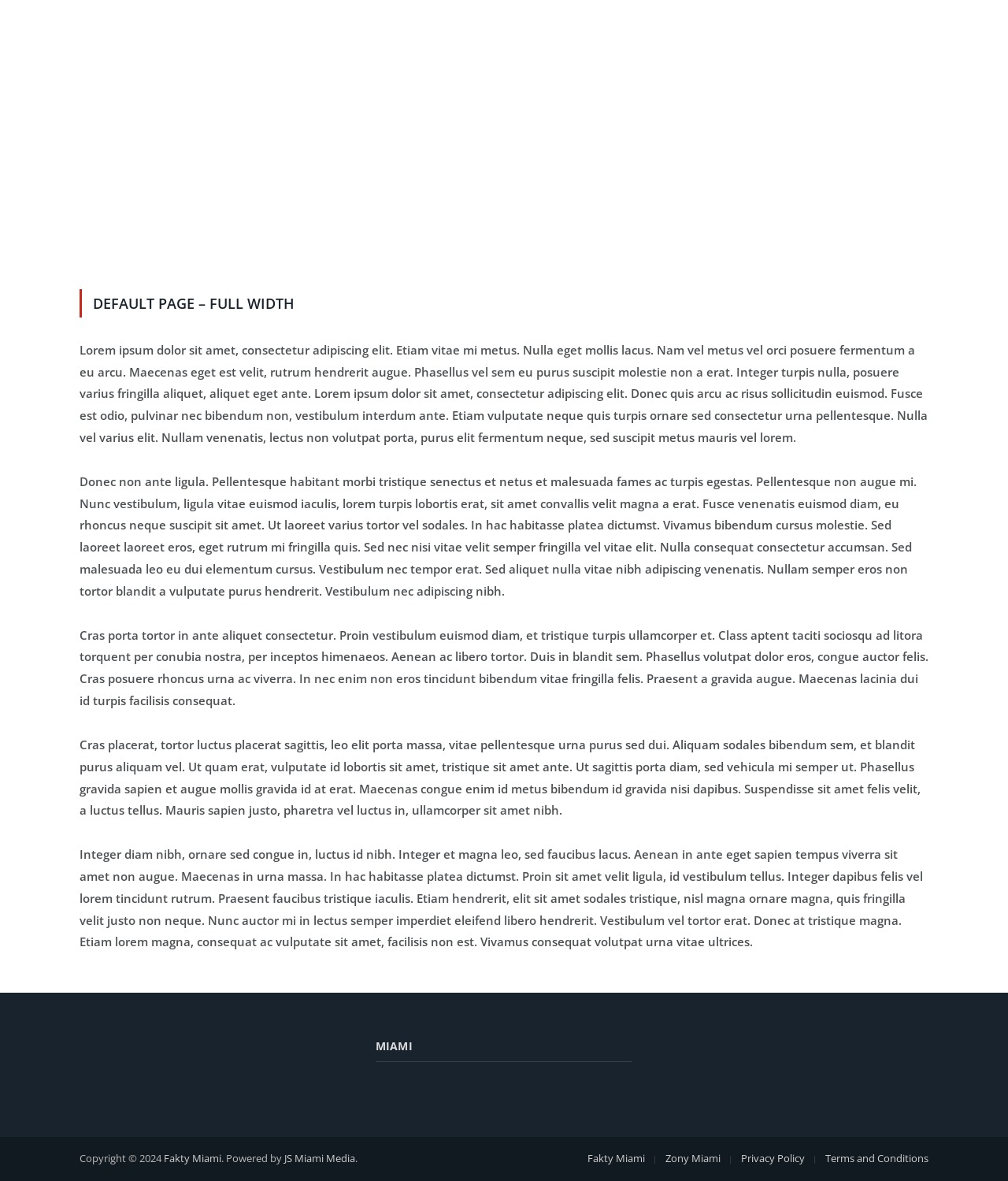Identify the bounding box coordinates for the UI element described as follows: "JS Miami Media". Ensure the coordinates are four float numbers between 0 and 1, formatted as [left, top, right, bottom].

[0.282, 0.975, 0.352, 0.987]